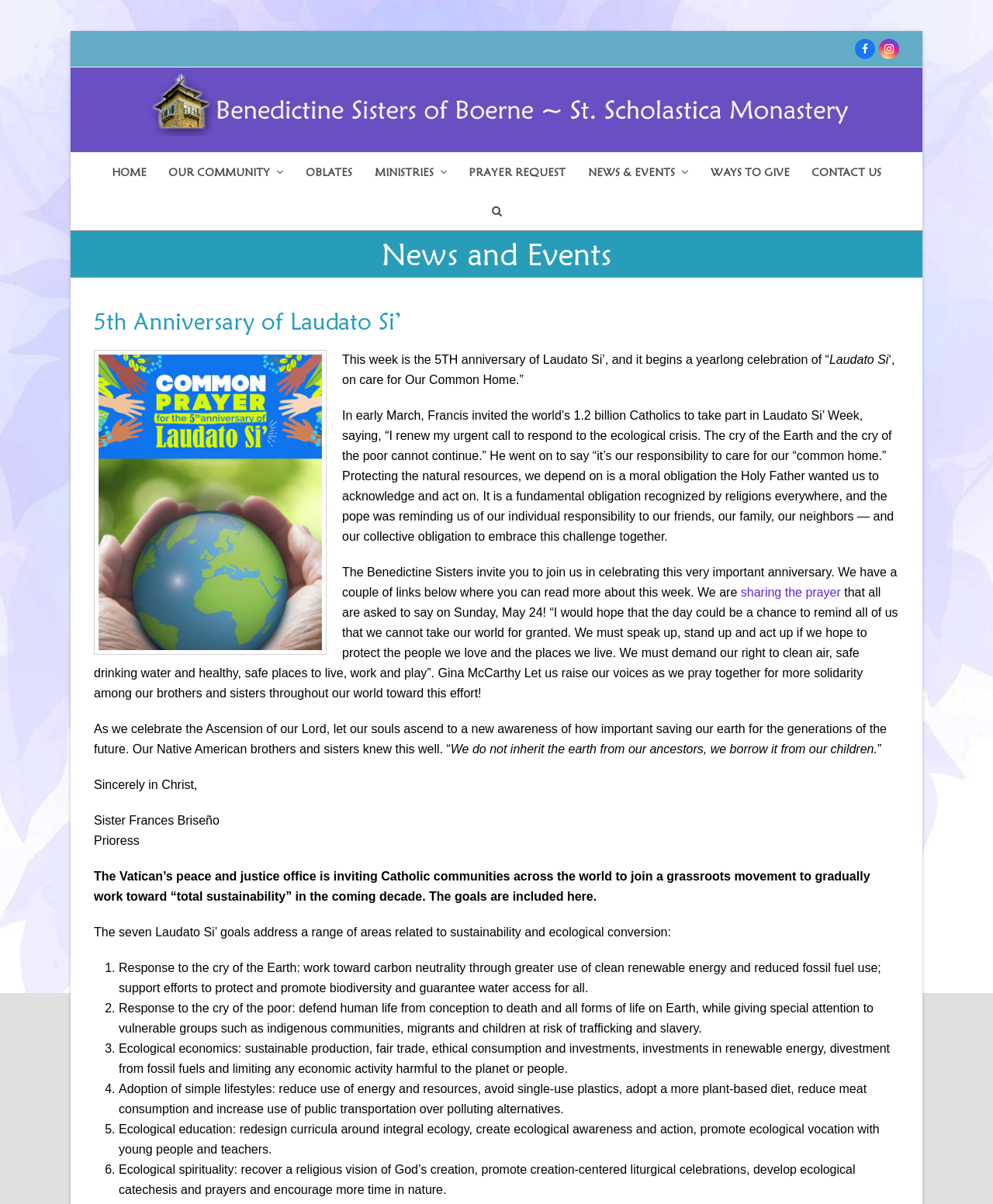What is the quote about inheriting the earth?
Ensure your answer is thorough and detailed.

The quote is mentioned in the text, 'We do not inherit the earth from our ancestors, we borrow it from our children.' This quote is attributed to Native American brothers and sisters.